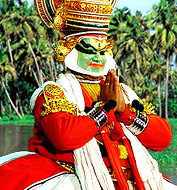What is the backdrop of the image?
Answer with a single word or phrase by referring to the visual content.

Lush palm trees and serene waters